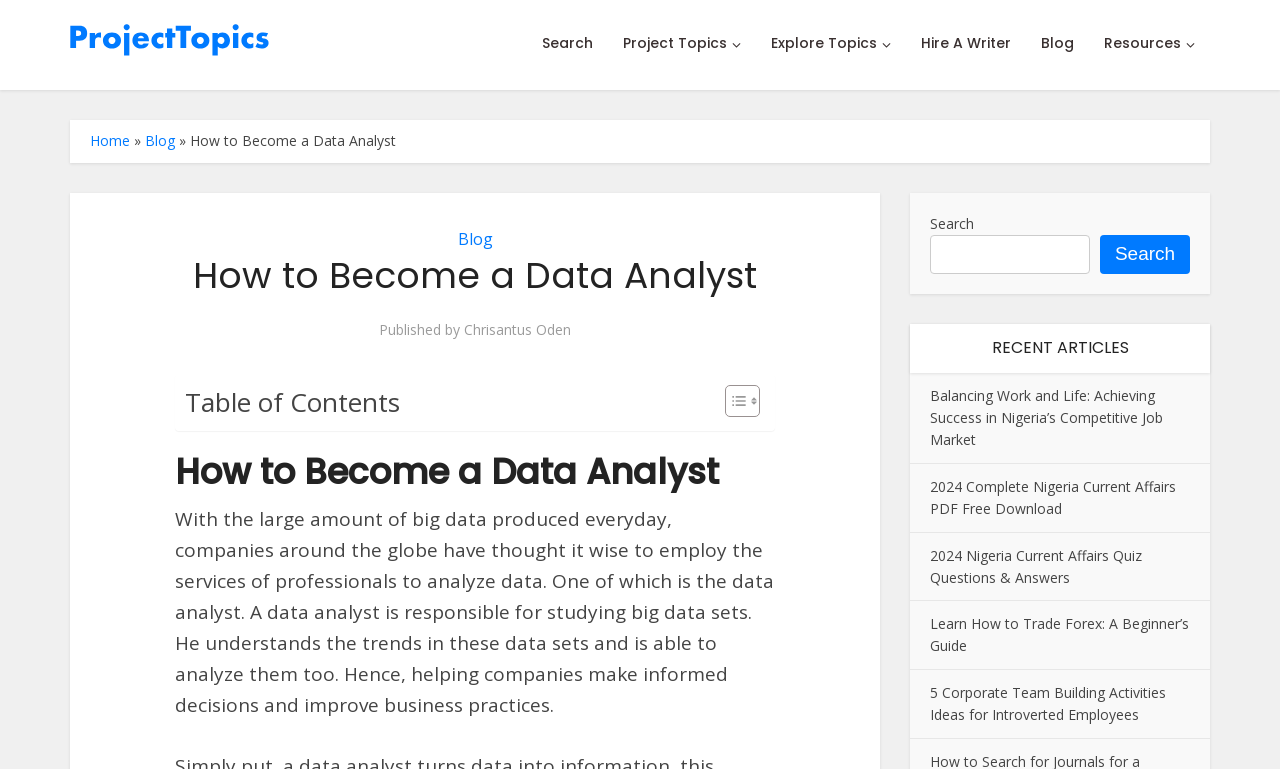Answer the following inquiry with a single word or phrase:
What is the section below the article introduction?

Table of Contents